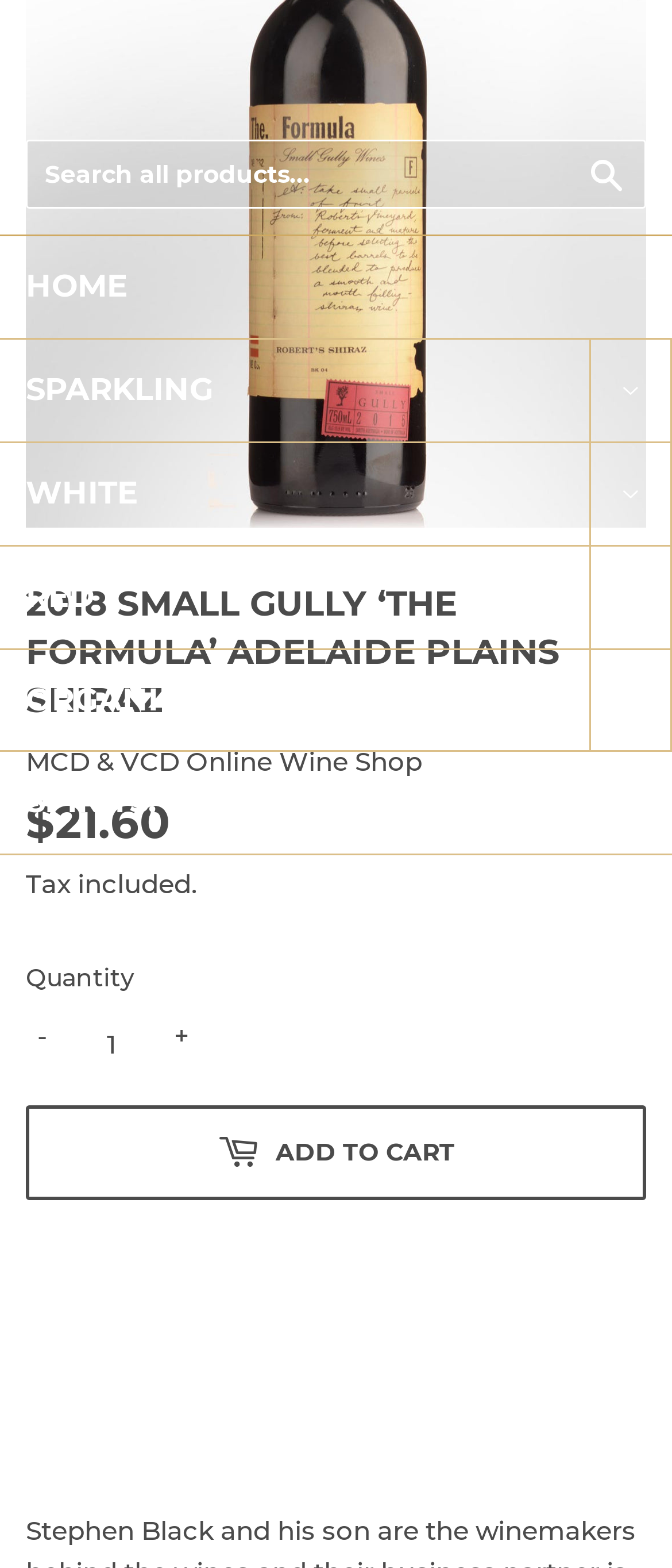Could you locate the bounding box coordinates for the section that should be clicked to accomplish this task: "Add to cart".

[0.038, 0.705, 0.962, 0.765]